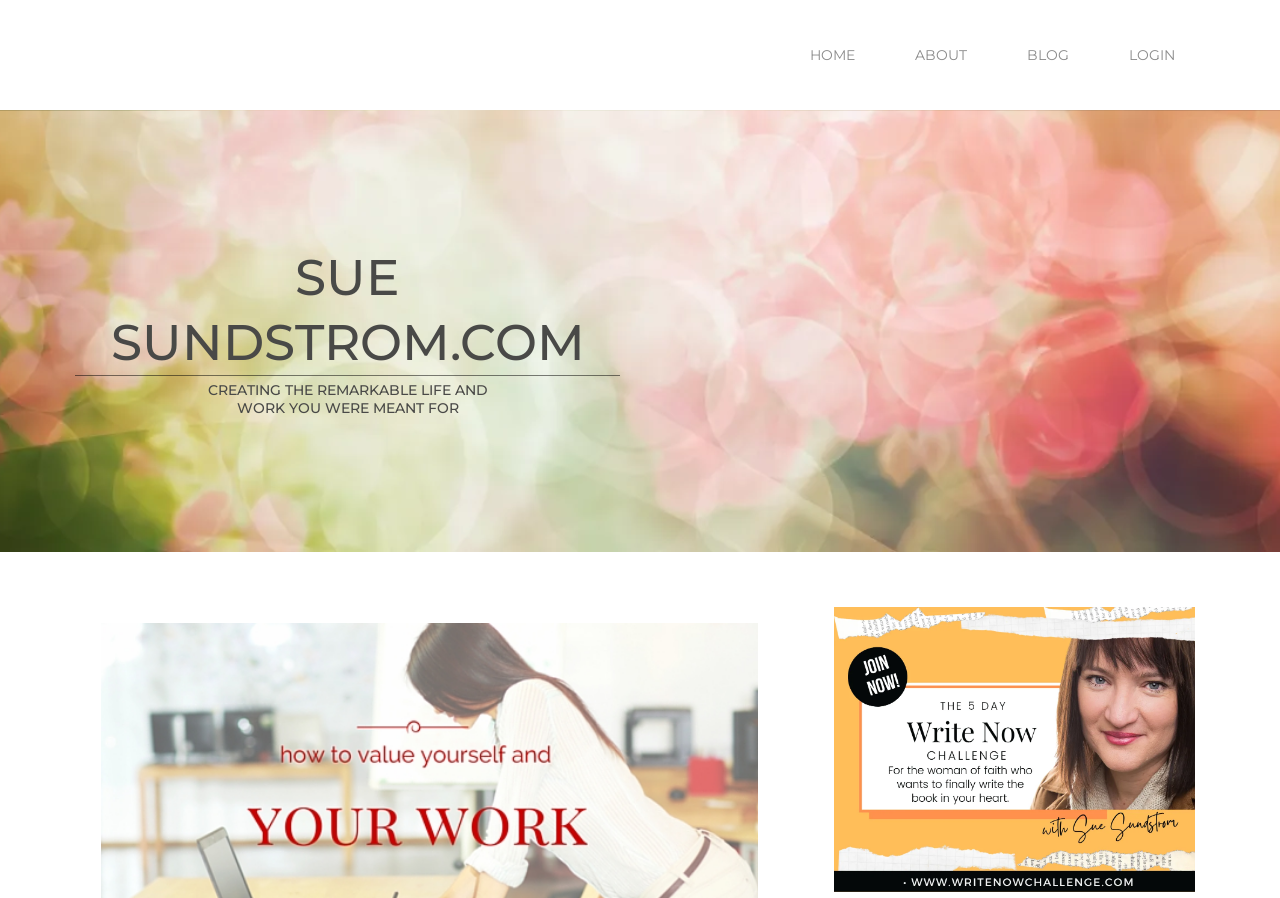Describe the webpage meticulously, covering all significant aspects.

The webpage appears to be a personal website or blog, with a focus on self-improvement and personal growth. At the top of the page, there is a navigation menu with four links: "HOME", "ABOUT", "BLOG", and "LOGIN", positioned horizontally and evenly spaced.

Below the navigation menu, there is a large heading that spans across the top half of the page, which reads "SUE SUNDSTROM.COM" in bold font. This is followed by two smaller headings that are stacked vertically, which read "CREATING THE REMARKABLE LIFE AND" and "WORK YOU WERE MEANT FOR". These headings are positioned near the top-left corner of the page.

The main content of the page appears to be a single link, which takes up most of the bottom half of the page. The link is titled "https://www.writenowchallenge.com/" and is positioned near the bottom-right corner of the page. The link seems to be promoting a writing challenge or program.

Overall, the webpage has a simple and clean design, with a focus on promoting the author's work and personal brand.